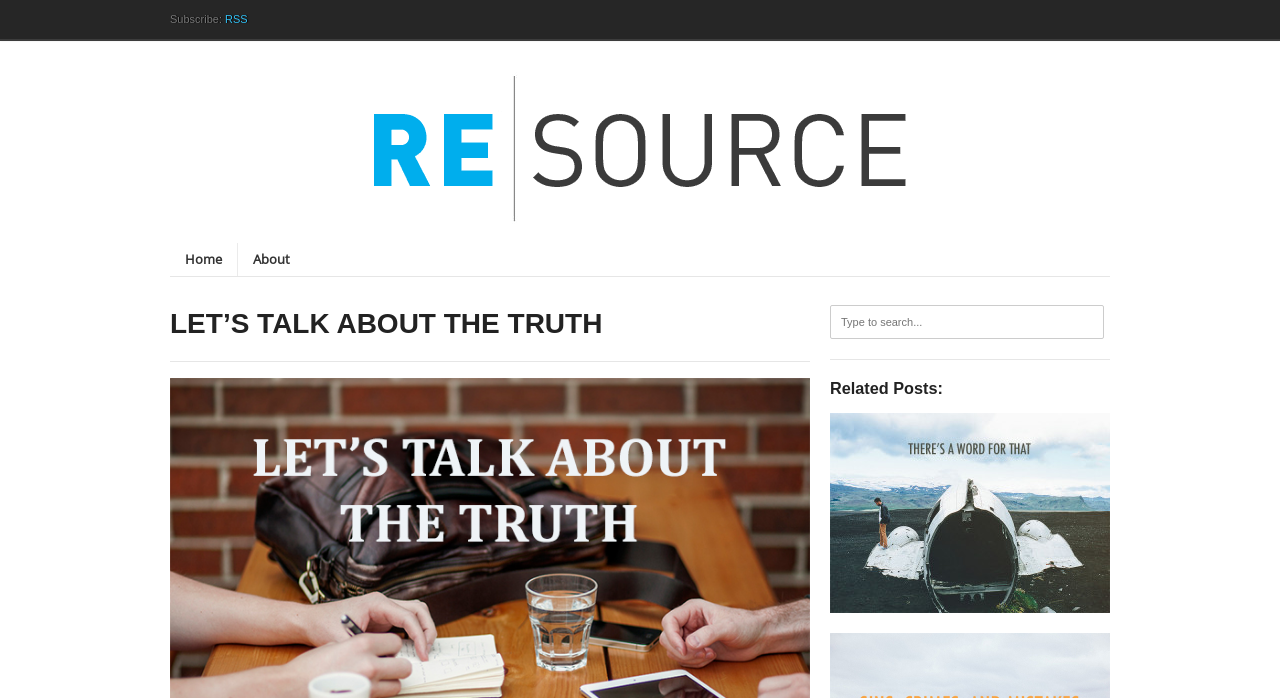What is the purpose of the search box?
Provide a thorough and detailed answer to the question.

The search box is an input field with a label, indicating that it is used to search the website. The presence of a search box suggests that the website has a large amount of content that can be searched.